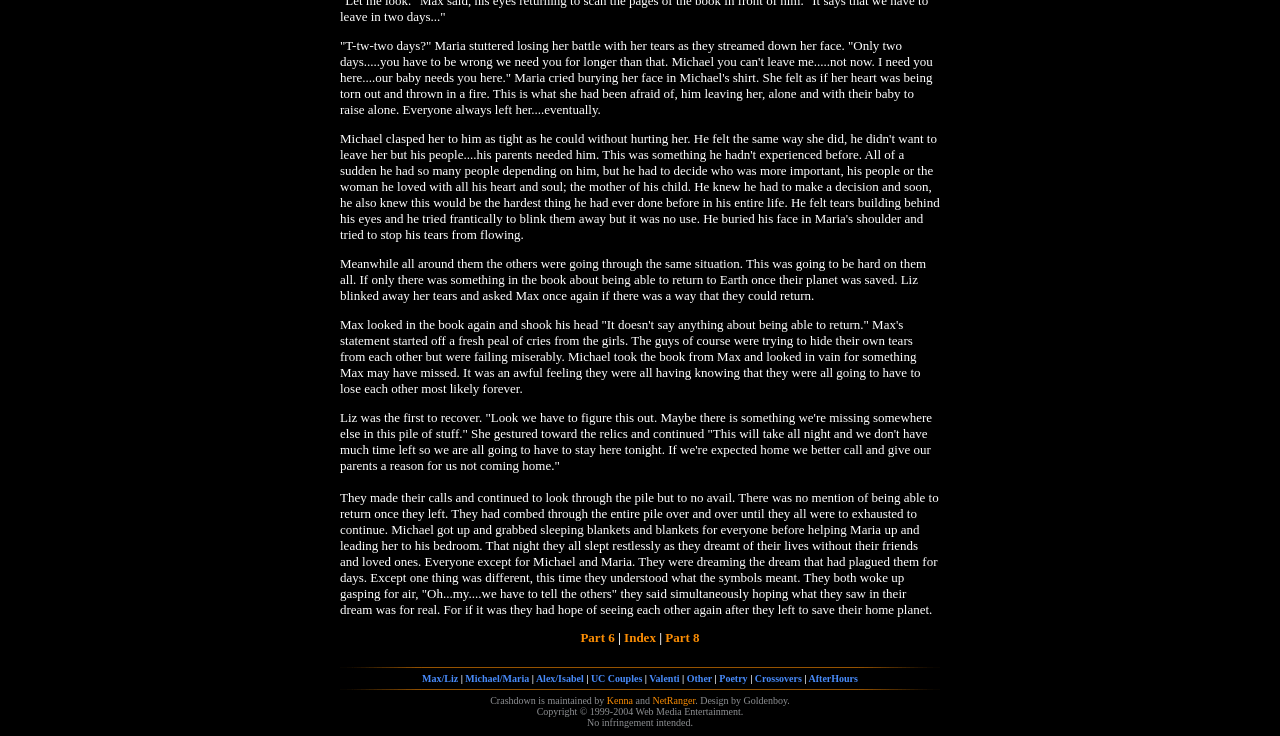Respond to the question below with a concise word or phrase:
Who maintains the website?

Kenna and NetRanger